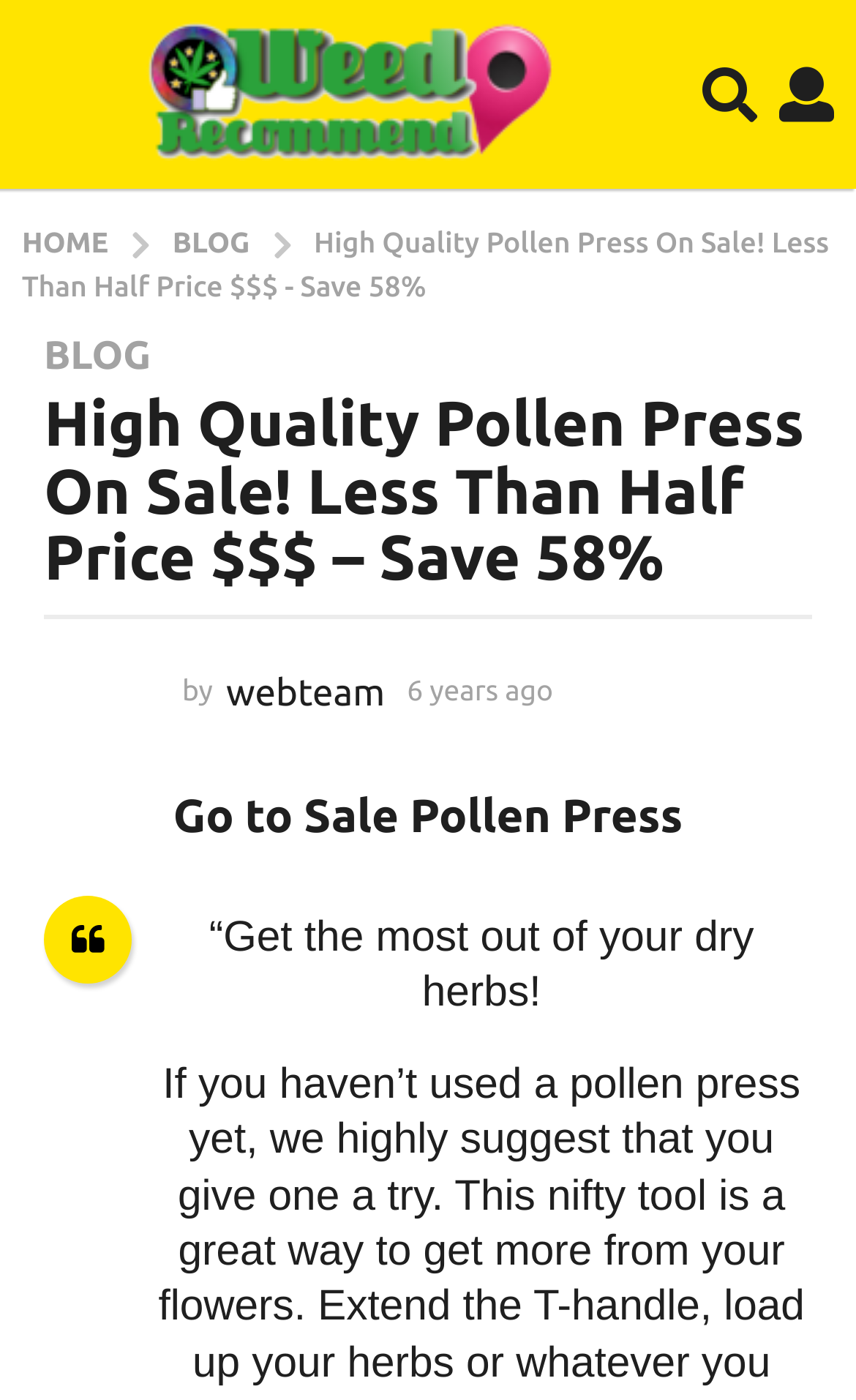Please locate and retrieve the main header text of the webpage.

High Quality Pollen Press On Sale! Less Than Half Price $$$ – Save 58%